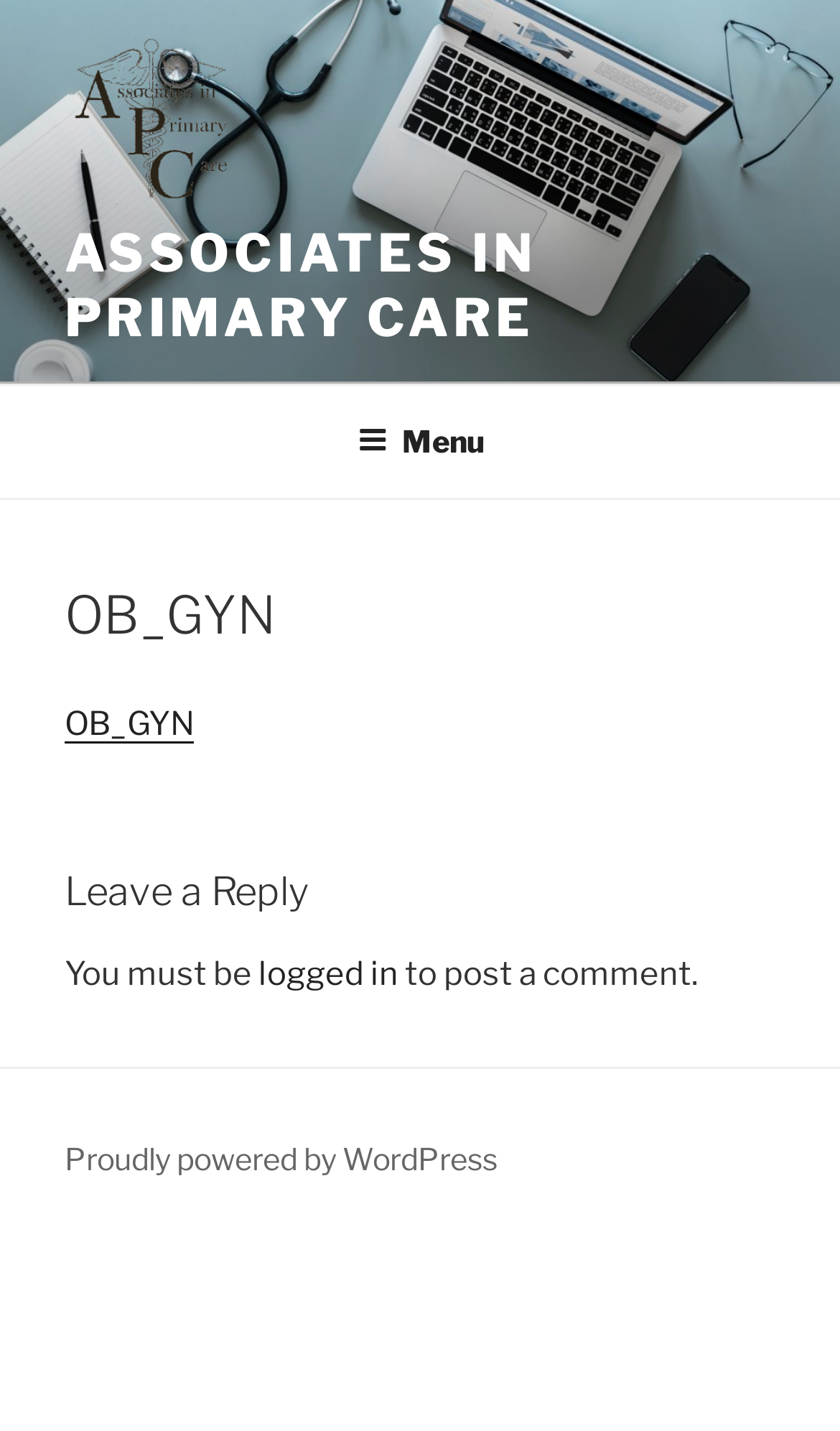What is the platform used to power the website?
Offer a detailed and full explanation in response to the question.

The answer can be found by looking at the footer section of the webpage, where there is a link with the text 'Proudly powered by WordPress'. This indicates that the website is powered by WordPress.